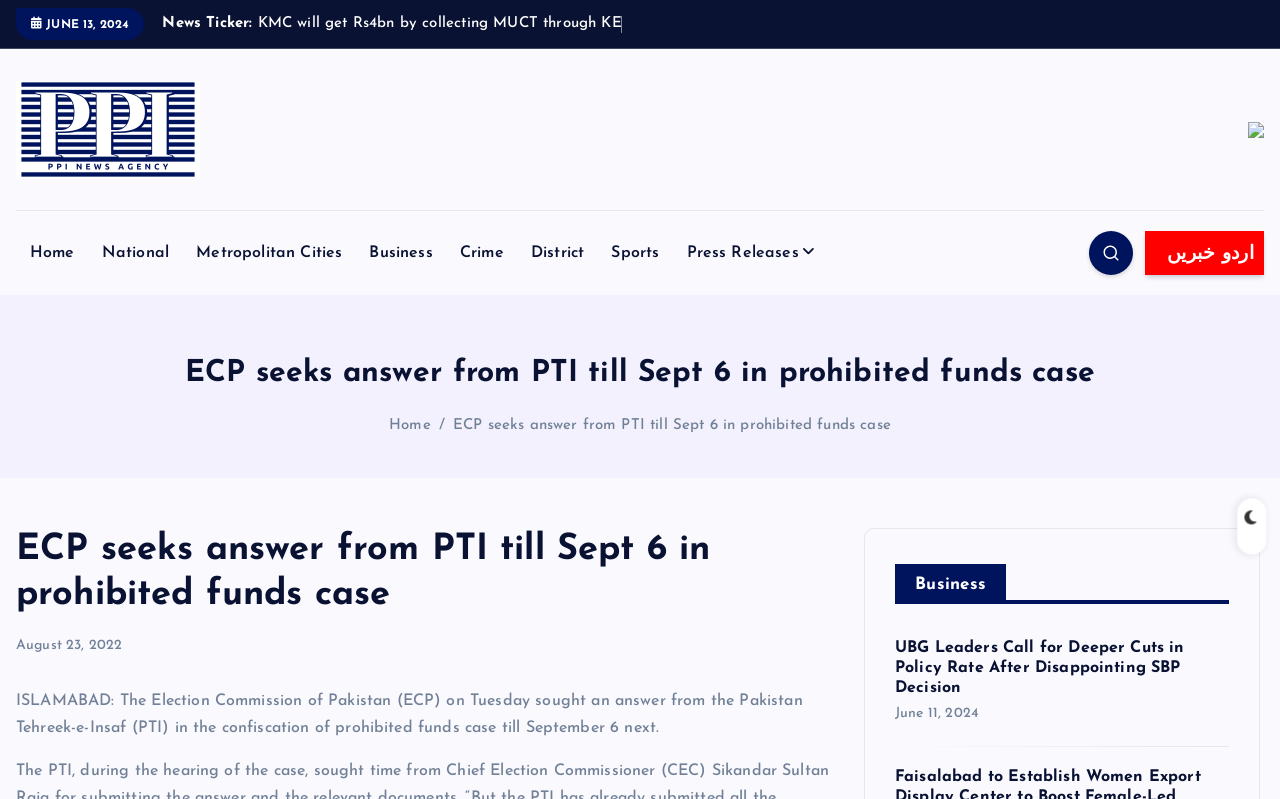Point out the bounding box coordinates of the section to click in order to follow this instruction: "Click on the 'UBG Leaders Call for Deeper Cuts in Policy Rate After Disappointing SBP Decision' article".

[0.699, 0.801, 0.925, 0.871]